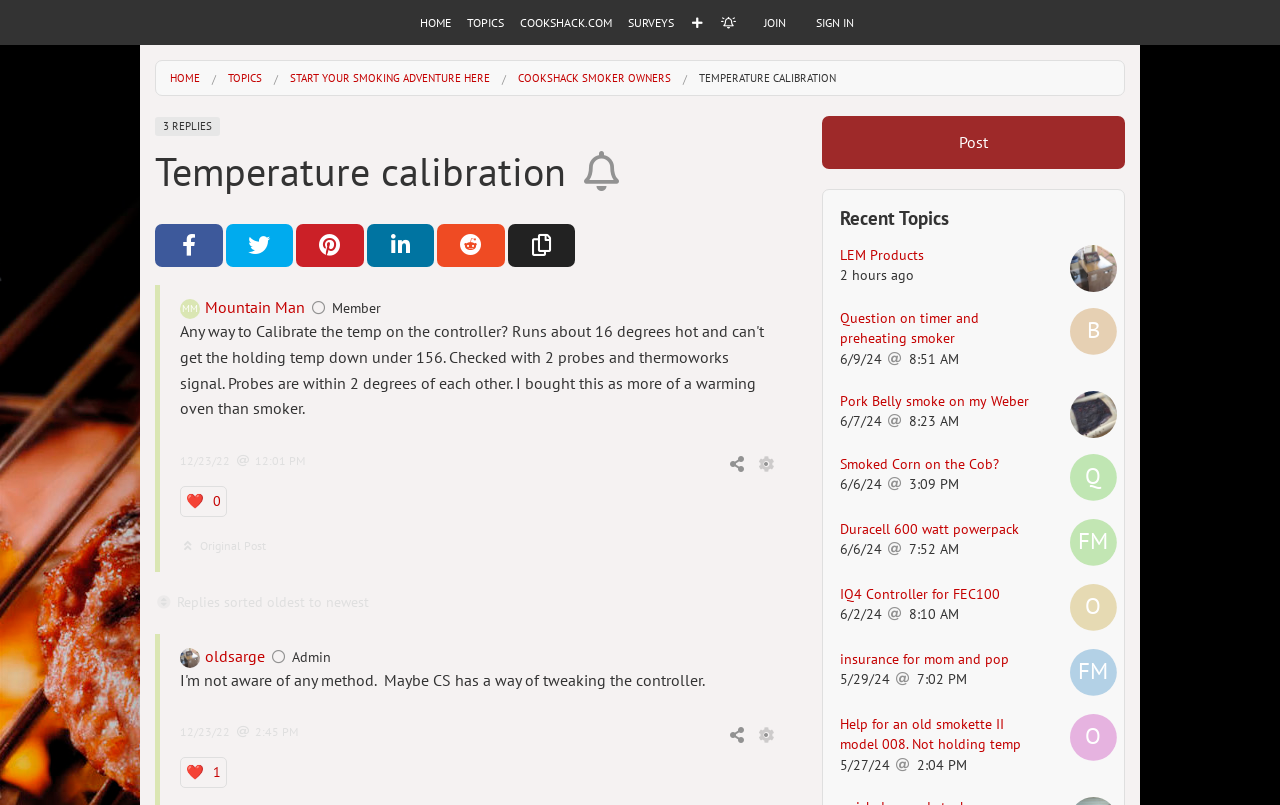Determine the bounding box coordinates of the region I should click to achieve the following instruction: "Click on the 'Temperature calibration' link". Ensure the bounding box coordinates are four float numbers between 0 and 1, i.e., [left, top, right, bottom].

[0.524, 0.087, 0.653, 0.107]